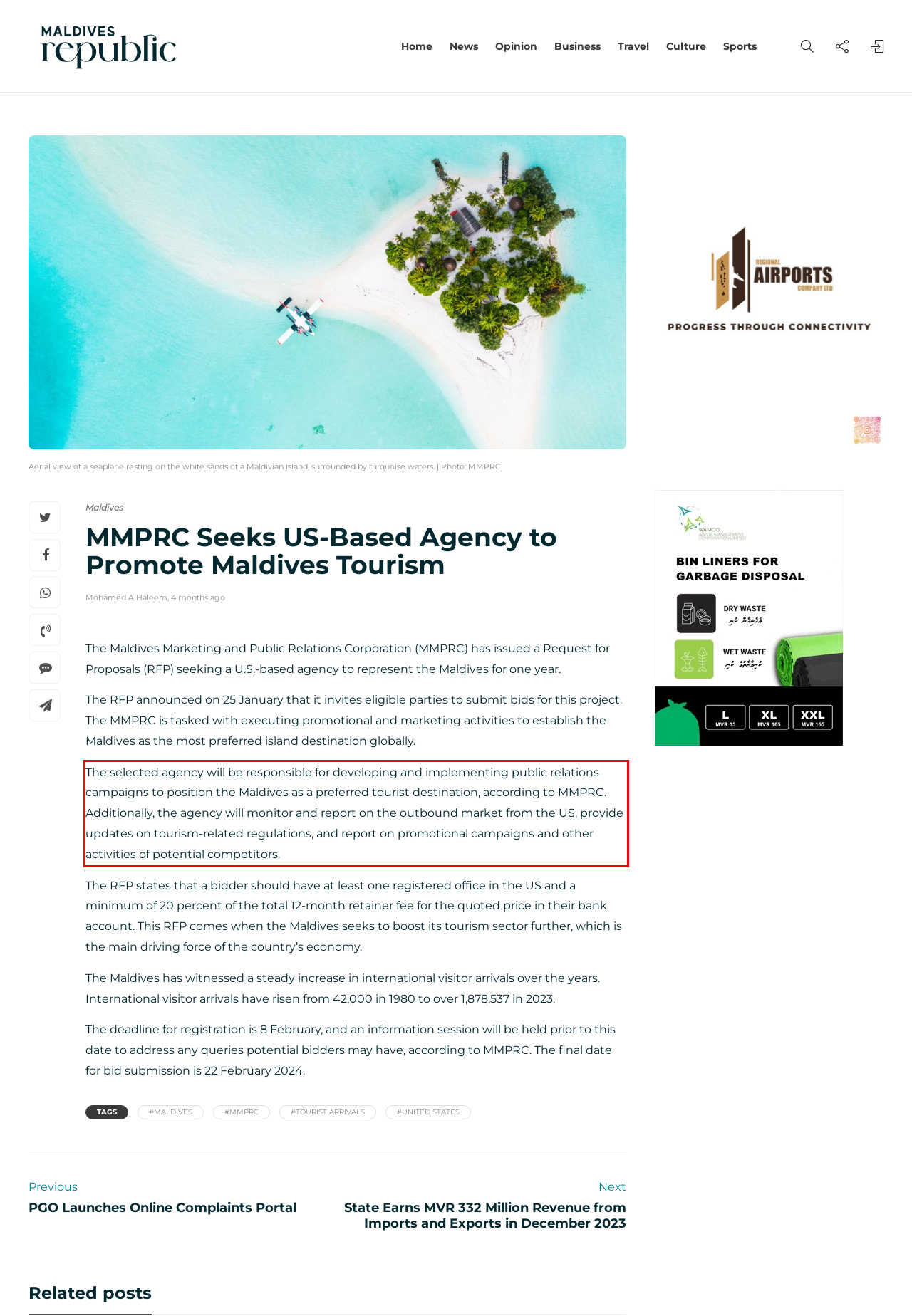Please use OCR to extract the text content from the red bounding box in the provided webpage screenshot.

The selected agency will be responsible for developing and implementing public relations campaigns to position the Maldives as a preferred tourist destination, according to MMPRC. Additionally, the agency will monitor and report on the outbound market from the US, provide updates on tourism-related regulations, and report on promotional campaigns and other activities of potential competitors.